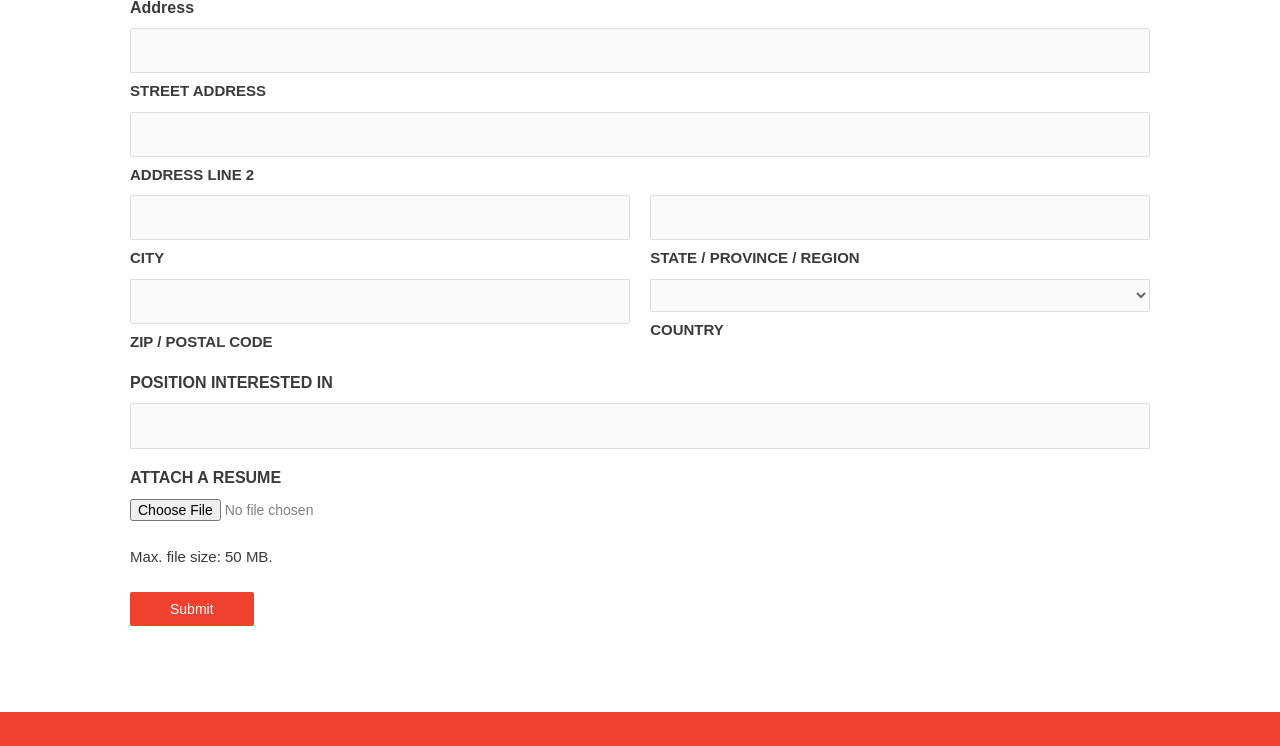Specify the bounding box coordinates of the area to click in order to follow the given instruction: "Select country."

[0.508, 0.373, 0.898, 0.418]